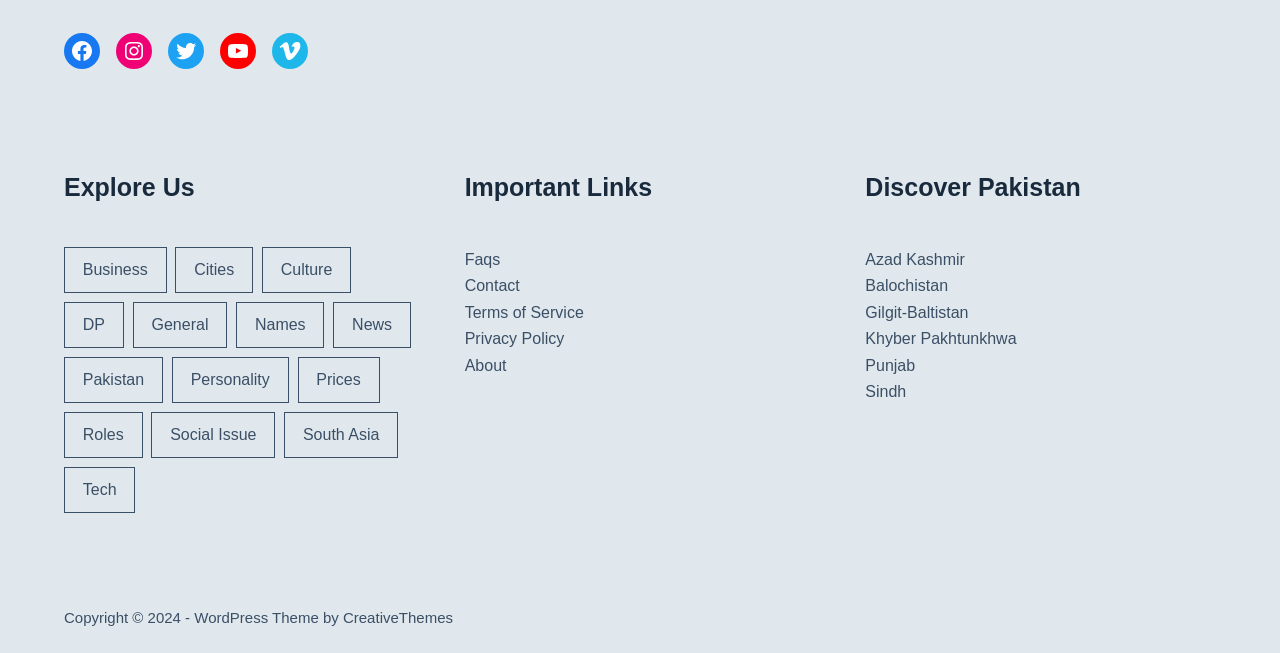Locate the bounding box coordinates of the area where you should click to accomplish the instruction: "Learn about Terms of Service".

[0.363, 0.465, 0.456, 0.491]